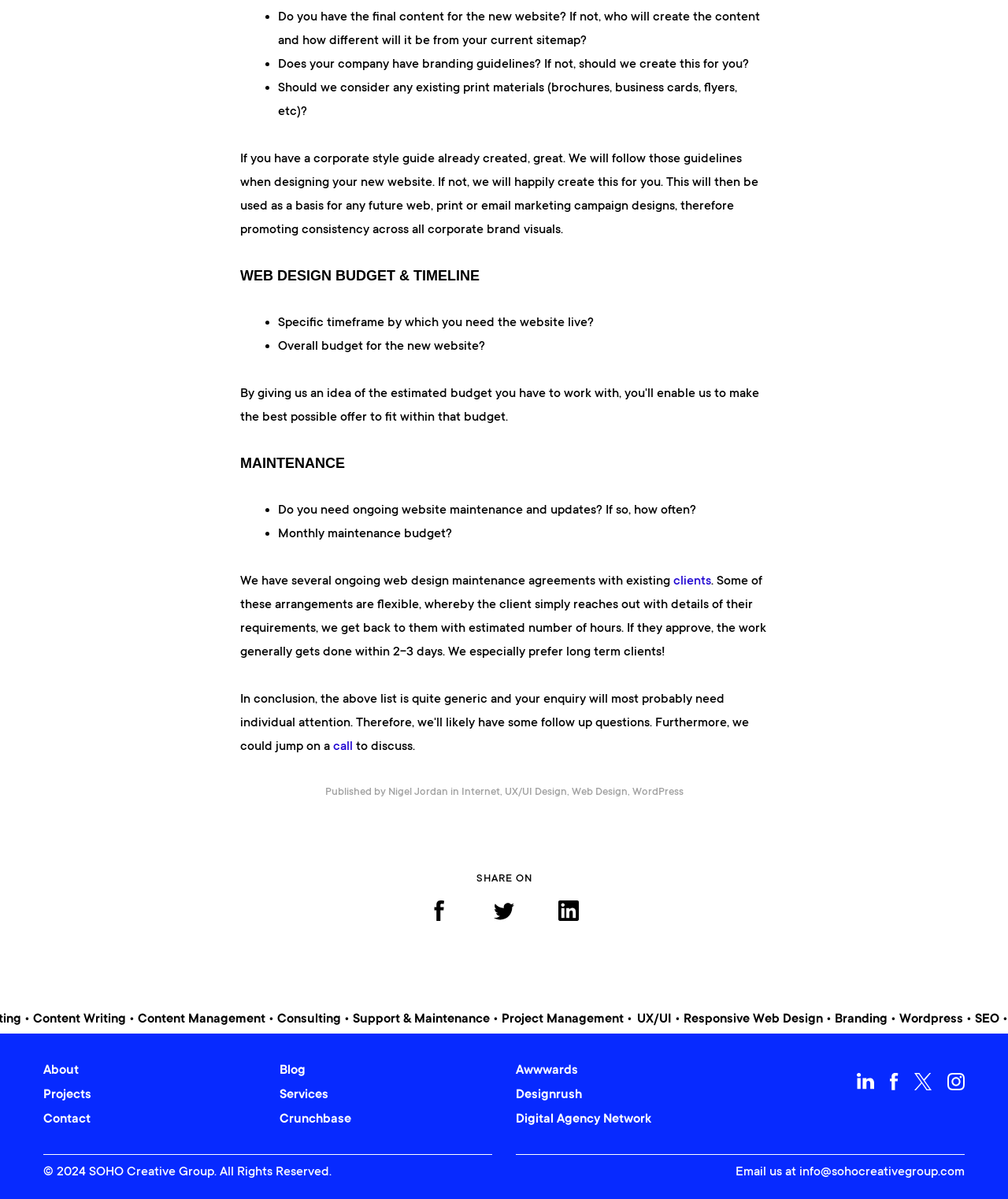Please determine the bounding box coordinates of the section I need to click to accomplish this instruction: "Email us".

[0.793, 0.971, 0.957, 0.983]